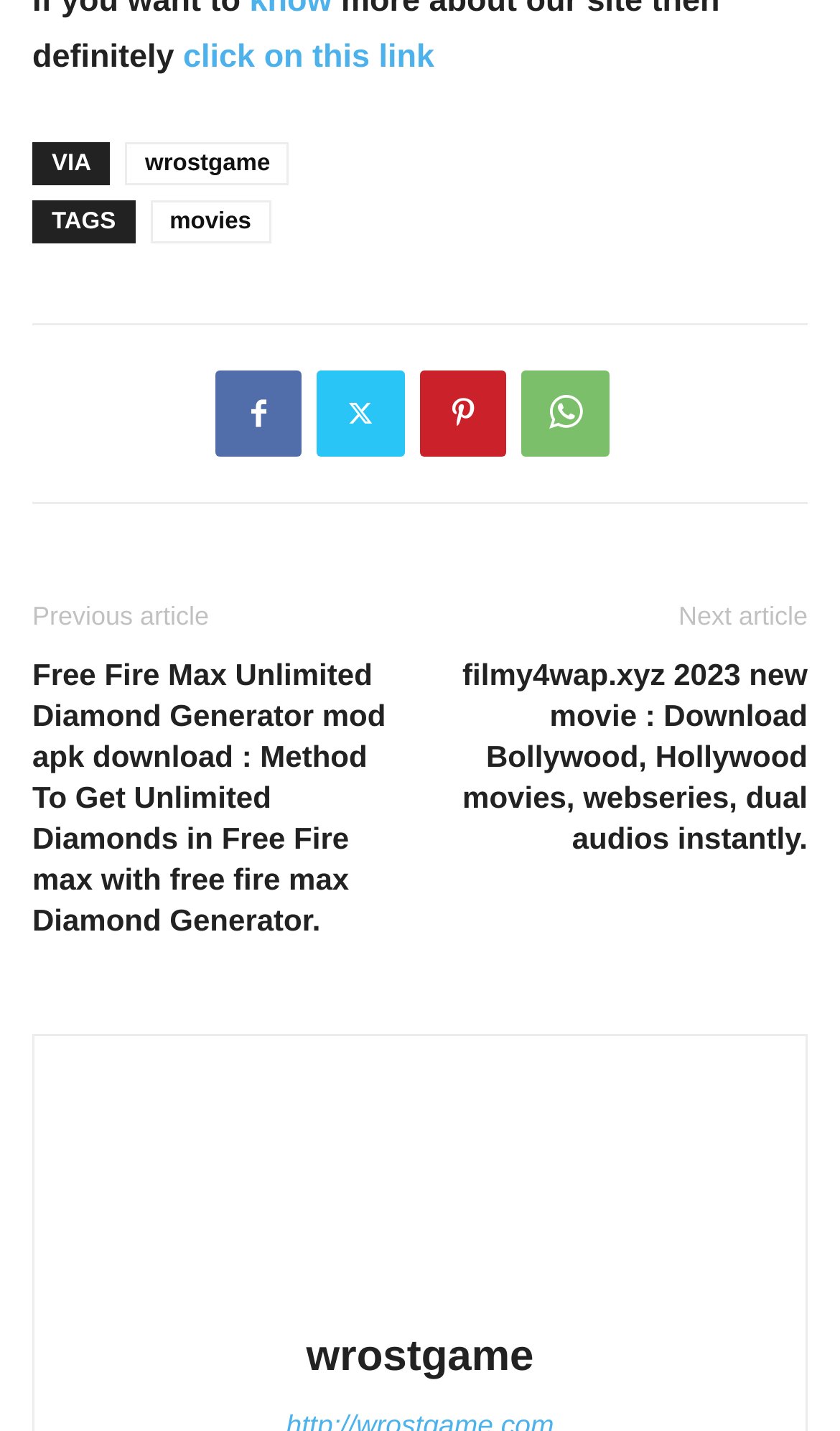Determine the bounding box coordinates for the region that must be clicked to execute the following instruction: "Read about editorial office guidelines".

None